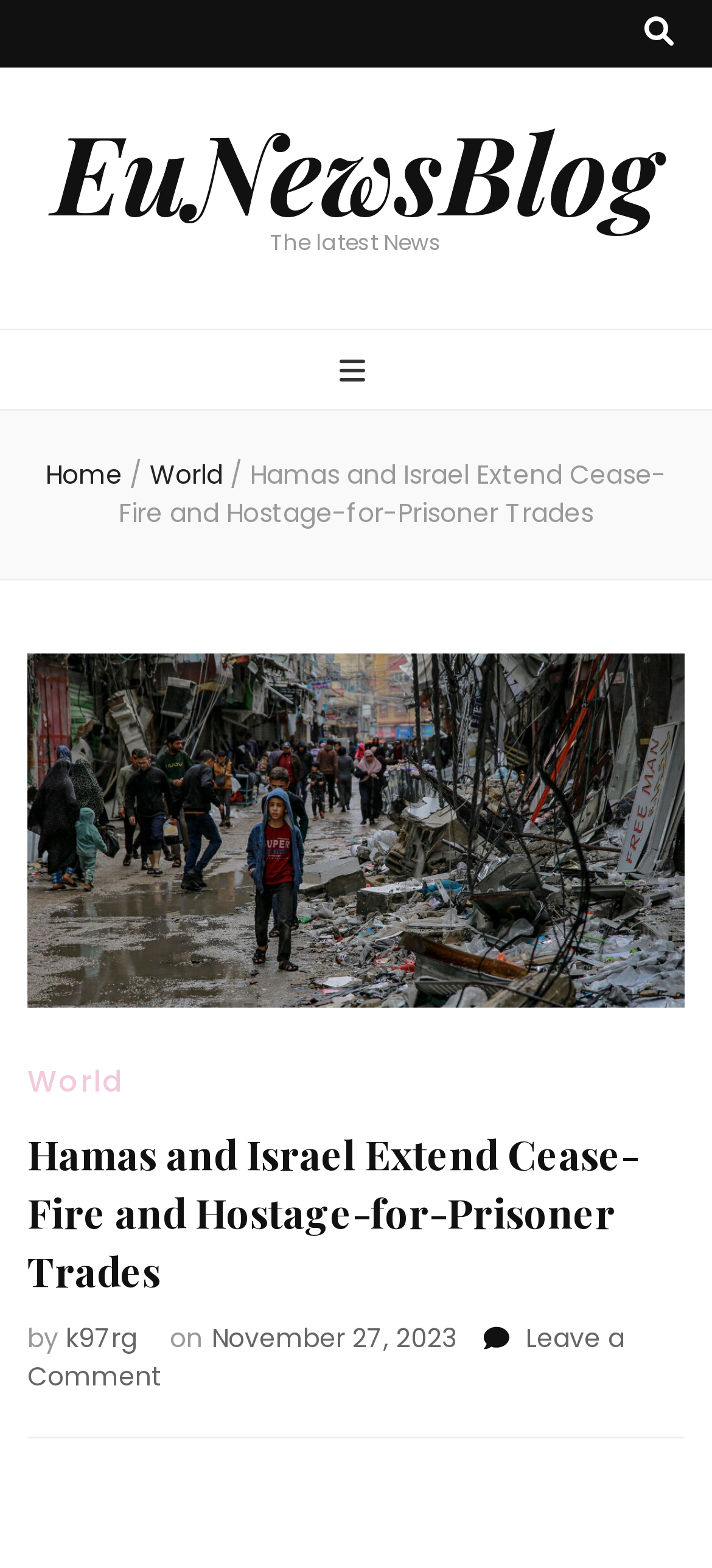Kindly determine the bounding box coordinates of the area that needs to be clicked to fulfill this instruction: "View World news".

[0.21, 0.291, 0.323, 0.314]